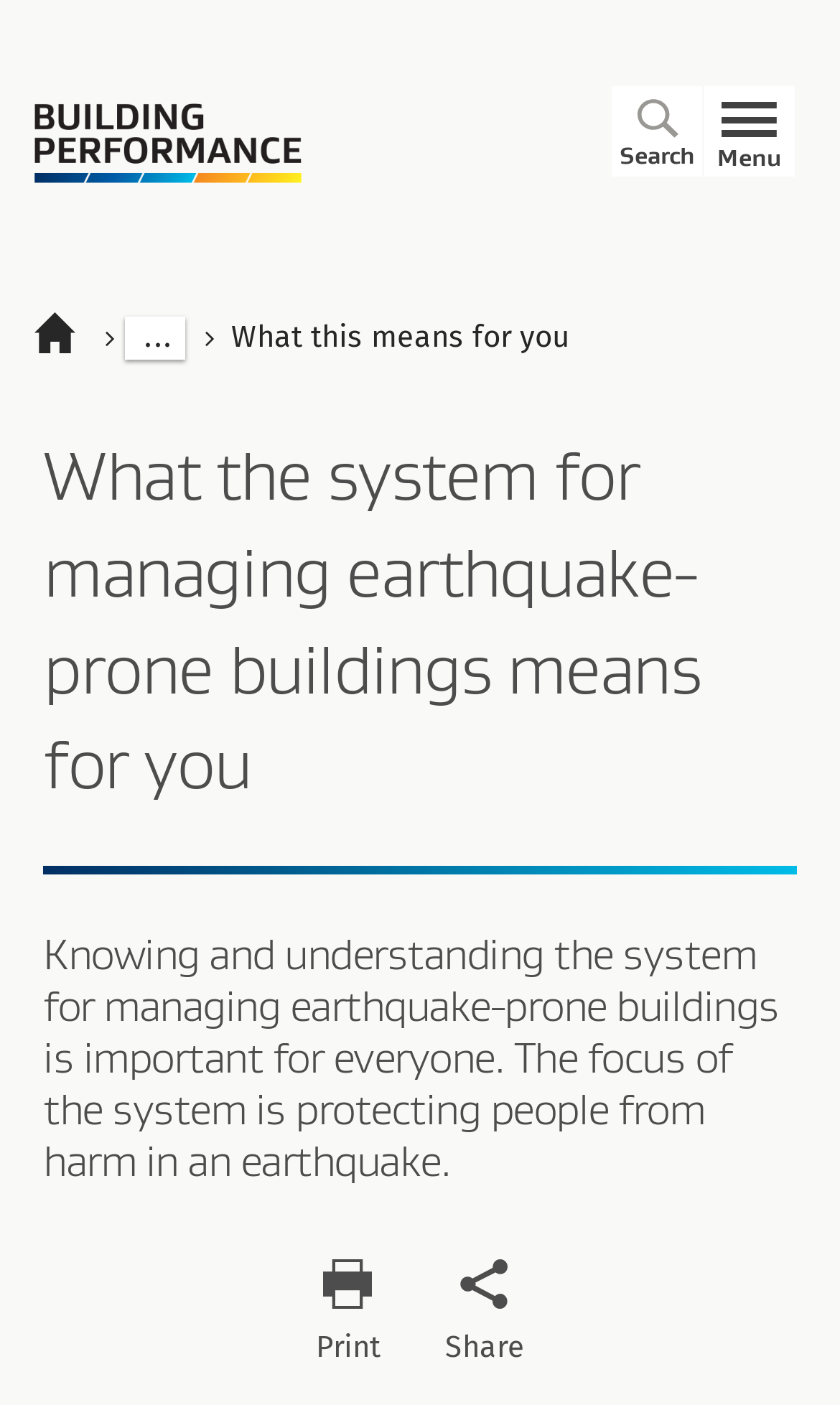Locate the bounding box coordinates of the element that should be clicked to fulfill the instruction: "Print the page".

[0.376, 0.891, 0.453, 0.97]